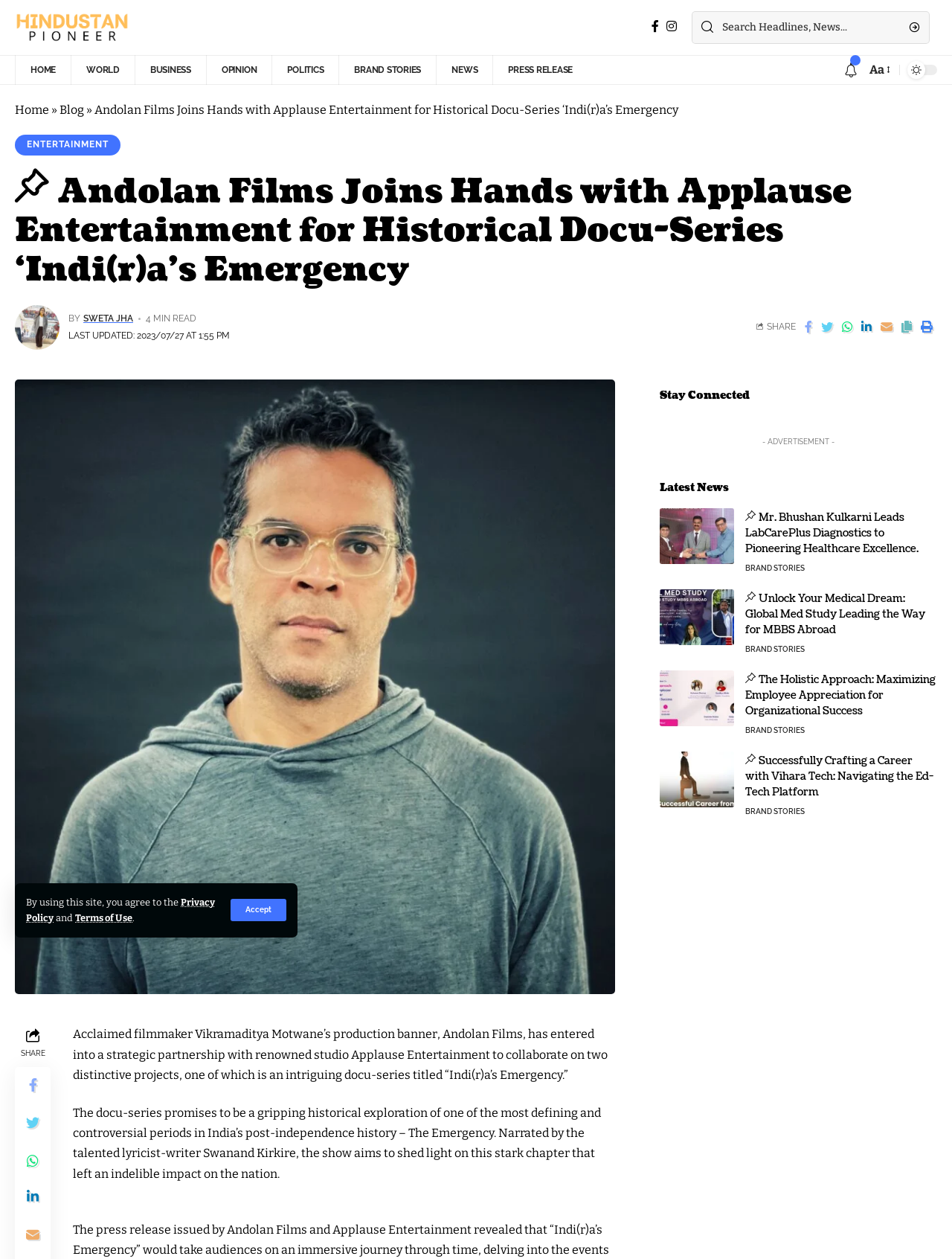Find the bounding box coordinates for the element that must be clicked to complete the instruction: "Share the article on social media". The coordinates should be four float numbers between 0 and 1, indicated as [left, top, right, bottom].

[0.805, 0.255, 0.836, 0.264]